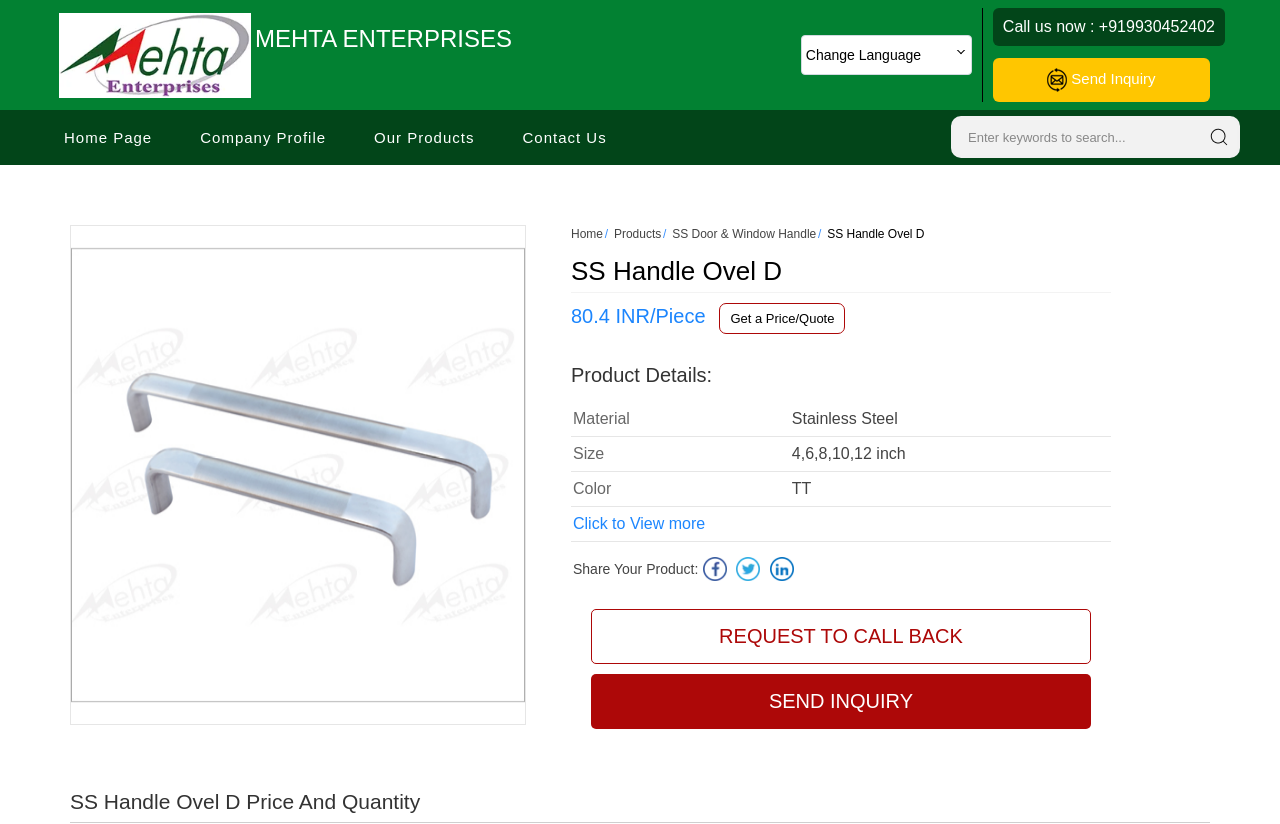Provide a single word or phrase answer to the question: 
What is the purpose of the textbox?

Search